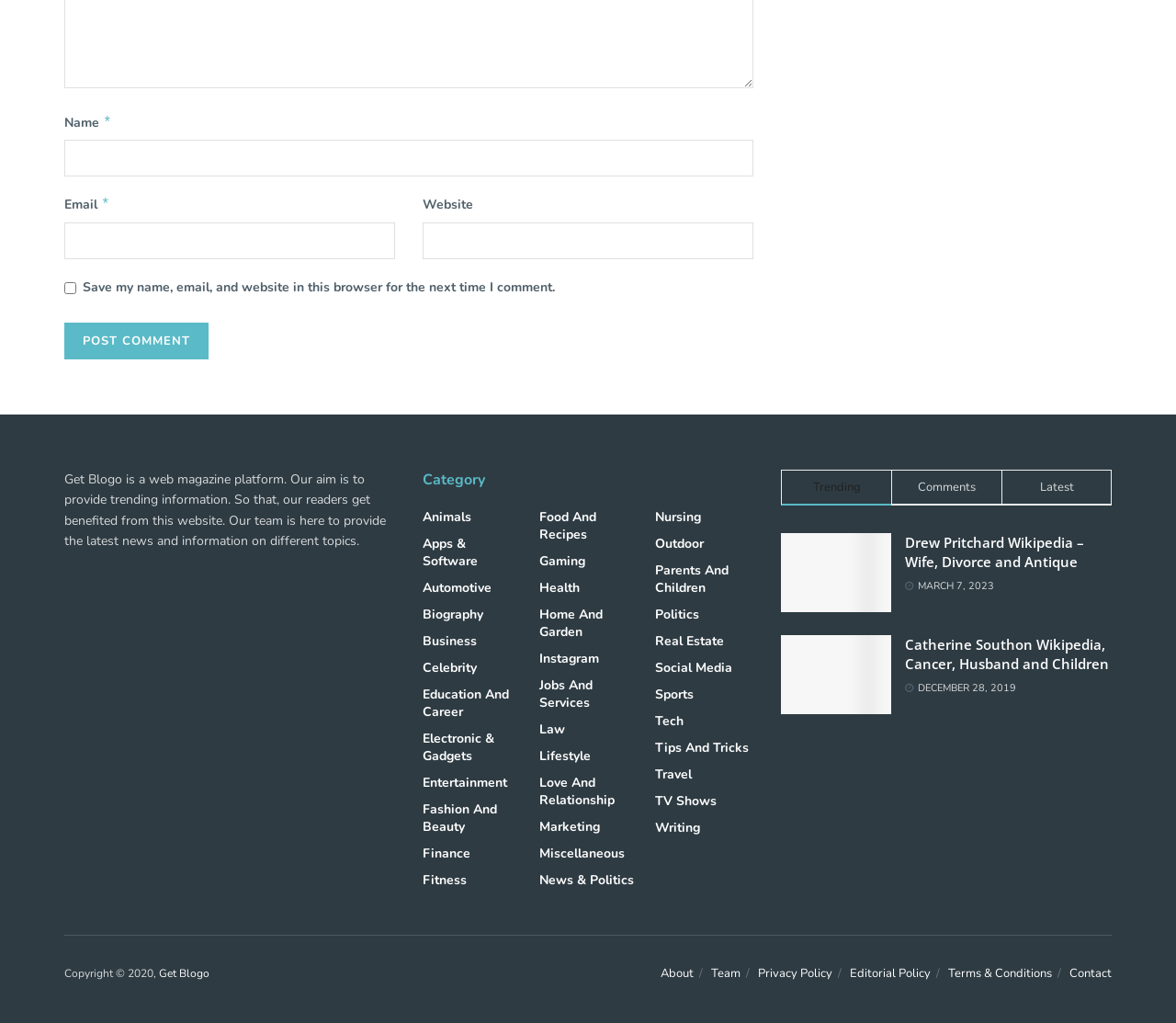Please identify the bounding box coordinates of the element that needs to be clicked to perform the following instruction: "Select the 'Animals' category".

[0.359, 0.497, 0.401, 0.514]